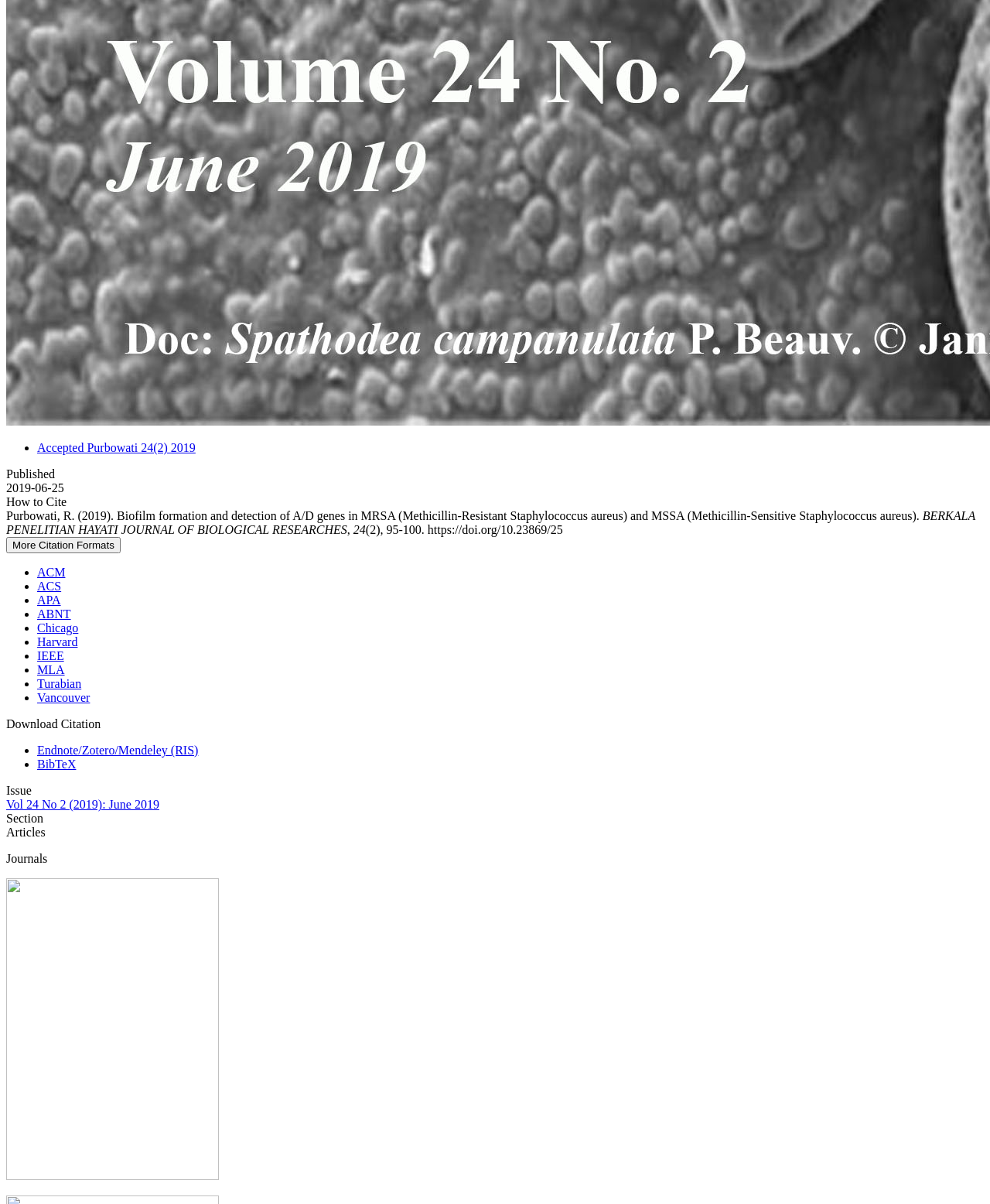Provide the bounding box coordinates in the format (top-left x, top-left y, bottom-right x, bottom-right y). All values are floating point numbers between 0 and 1. Determine the bounding box coordinate of the UI element described as: More Citation Formats

[0.006, 0.446, 0.122, 0.46]